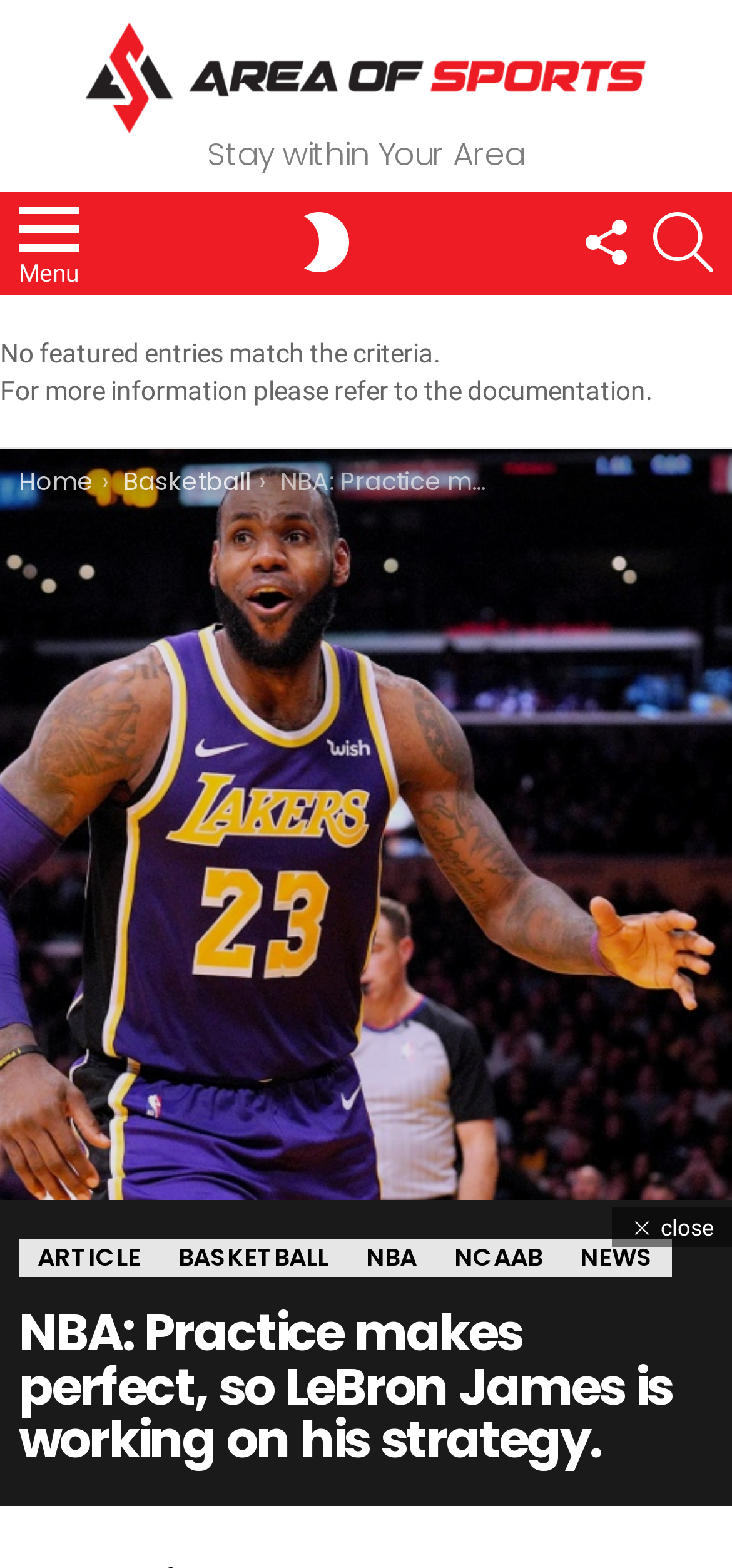Respond with a single word or phrase to the following question: What is the purpose of the button with the icons?

Switch Skin